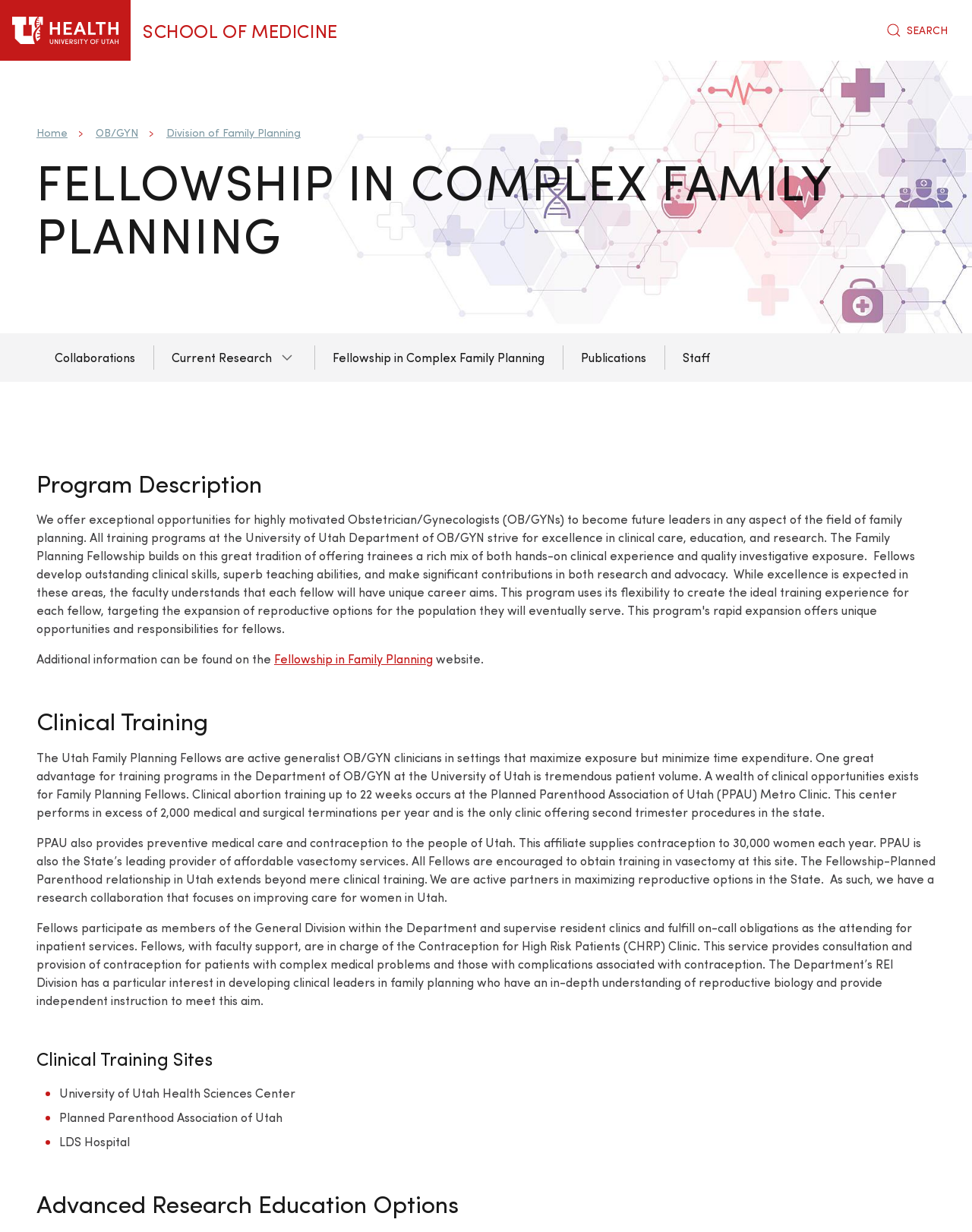Determine the bounding box coordinates of the clickable element necessary to fulfill the instruction: "Go to the 'OB/GYN' page". Provide the coordinates as four float numbers within the 0 to 1 range, i.e., [left, top, right, bottom].

[0.098, 0.102, 0.142, 0.113]